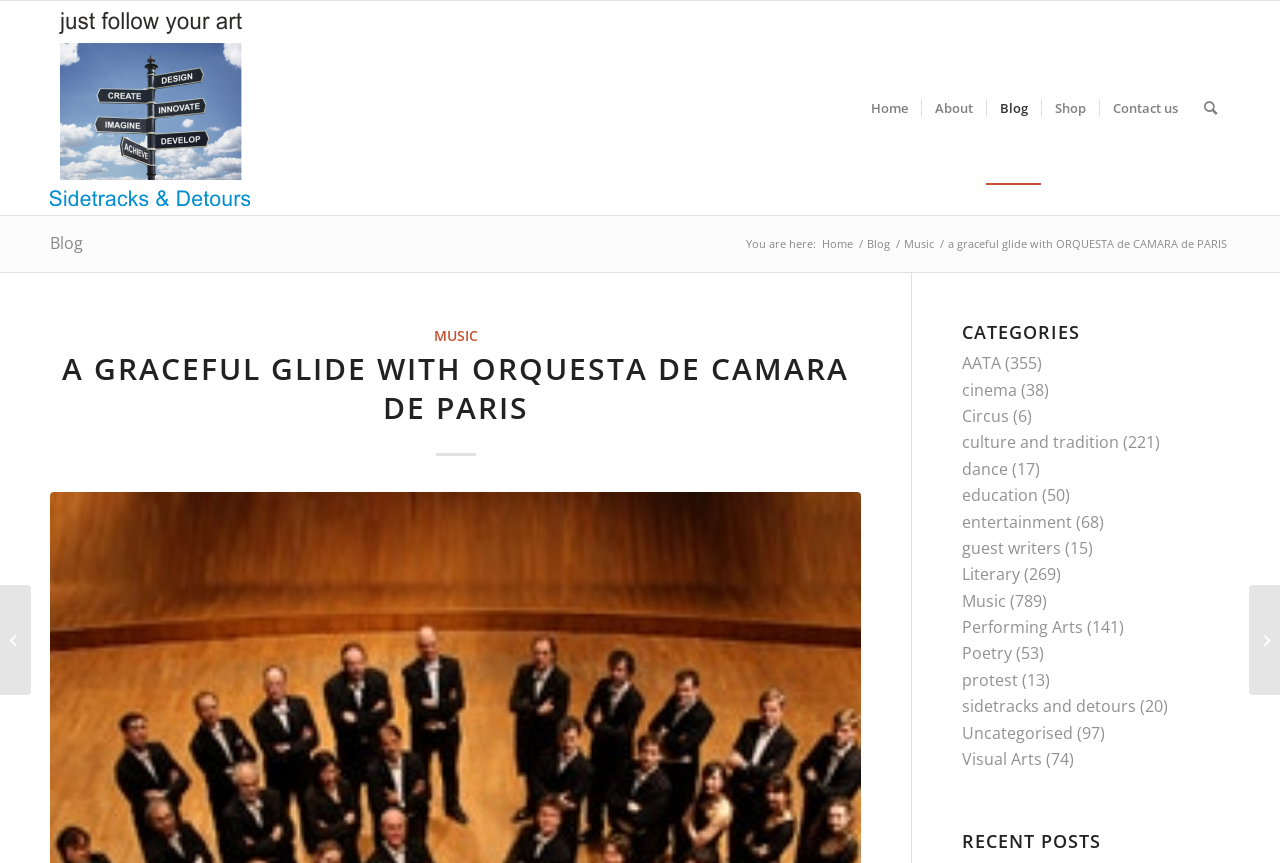What is the purpose of the menu items at the top of the webpage? Look at the image and give a one-word or short phrase answer.

Navigation